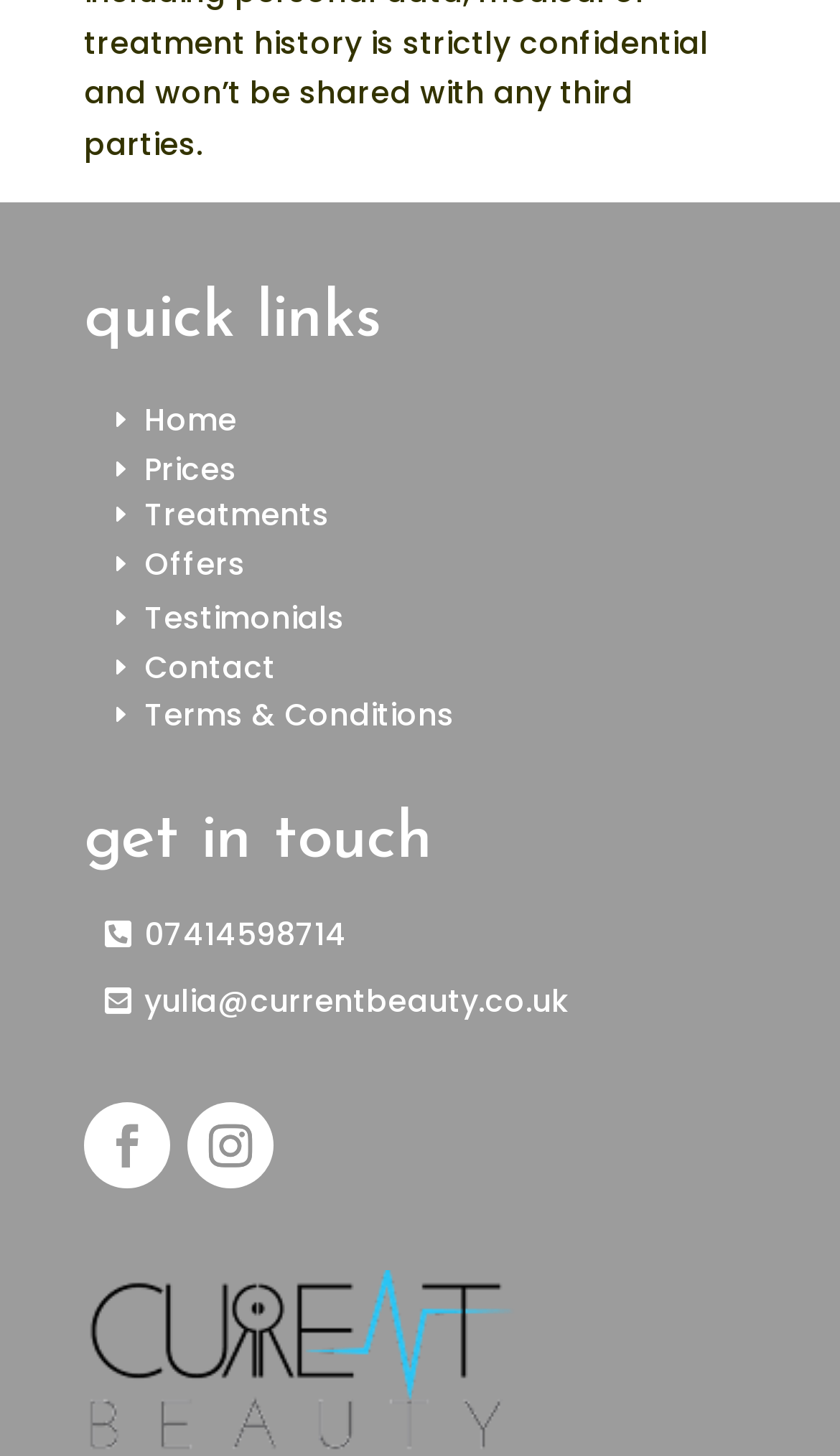What is the phone number to get in touch?
Answer with a single word or phrase by referring to the visual content.

07414598714